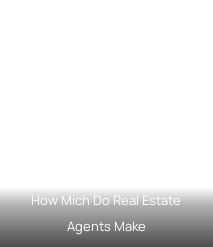What is the design focus of the image?
Identify the answer in the screenshot and reply with a single word or phrase.

Clarity and engagement